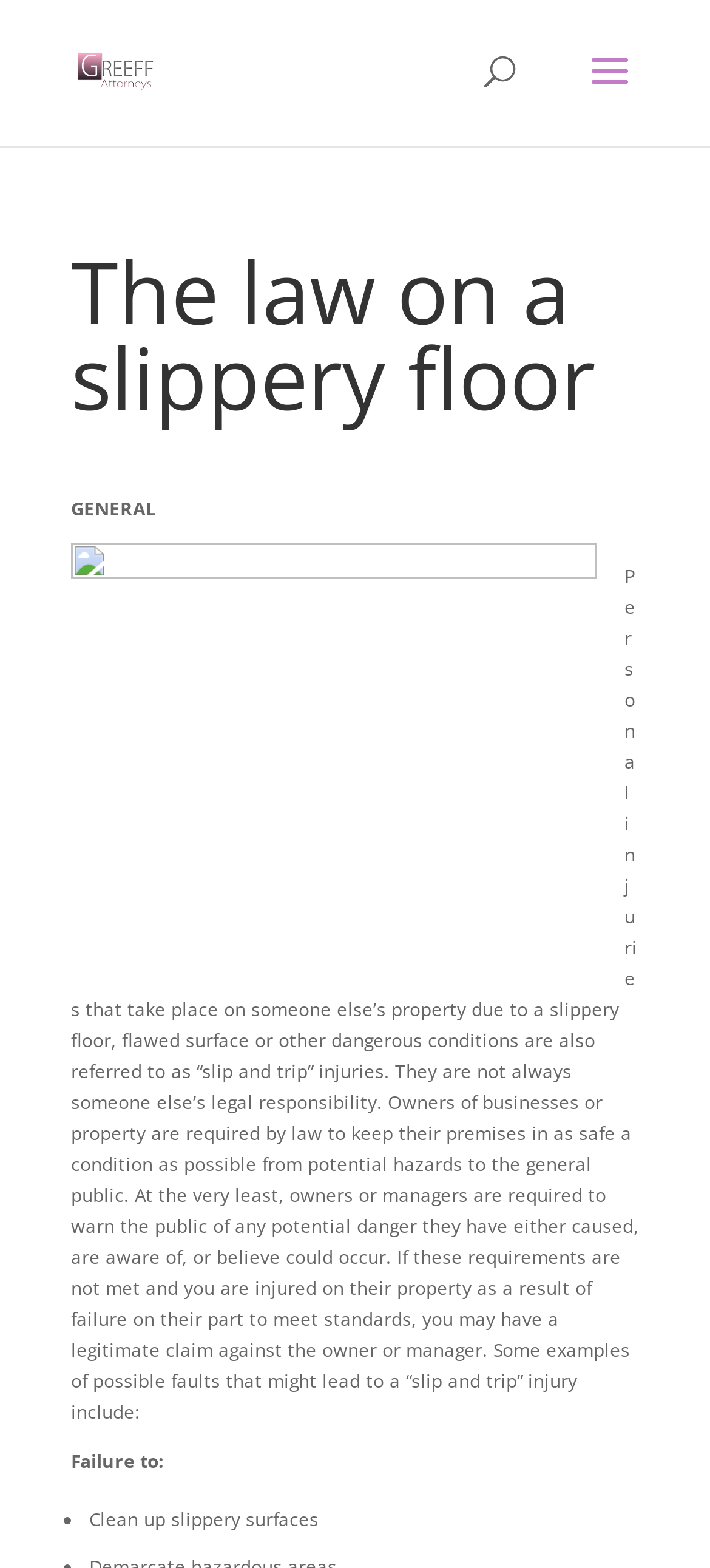Detail the features and information presented on the webpage.

The webpage is about the law related to slippery floors and personal injuries. At the top left corner, there is a link to "Greeff Attorneys" accompanied by an image with the same name. Below this, there is a search bar that spans across the top of the page. 

The main content of the page starts with a heading that reads "The law on a slippery floor". Below this heading, there is a subheading "GENERAL" followed by a paragraph of text that explains what "slip and trip" injuries are and the legal responsibilities of business or property owners to ensure public safety. 

The text continues to explain the circumstances under which one may have a legitimate claim against the owner or manager of a property. This is followed by a list of possible faults that might lead to a "slip and trip" injury, which includes "Failure to: Clean up slippery surfaces" and other items not mentioned in the provided accessibility tree.